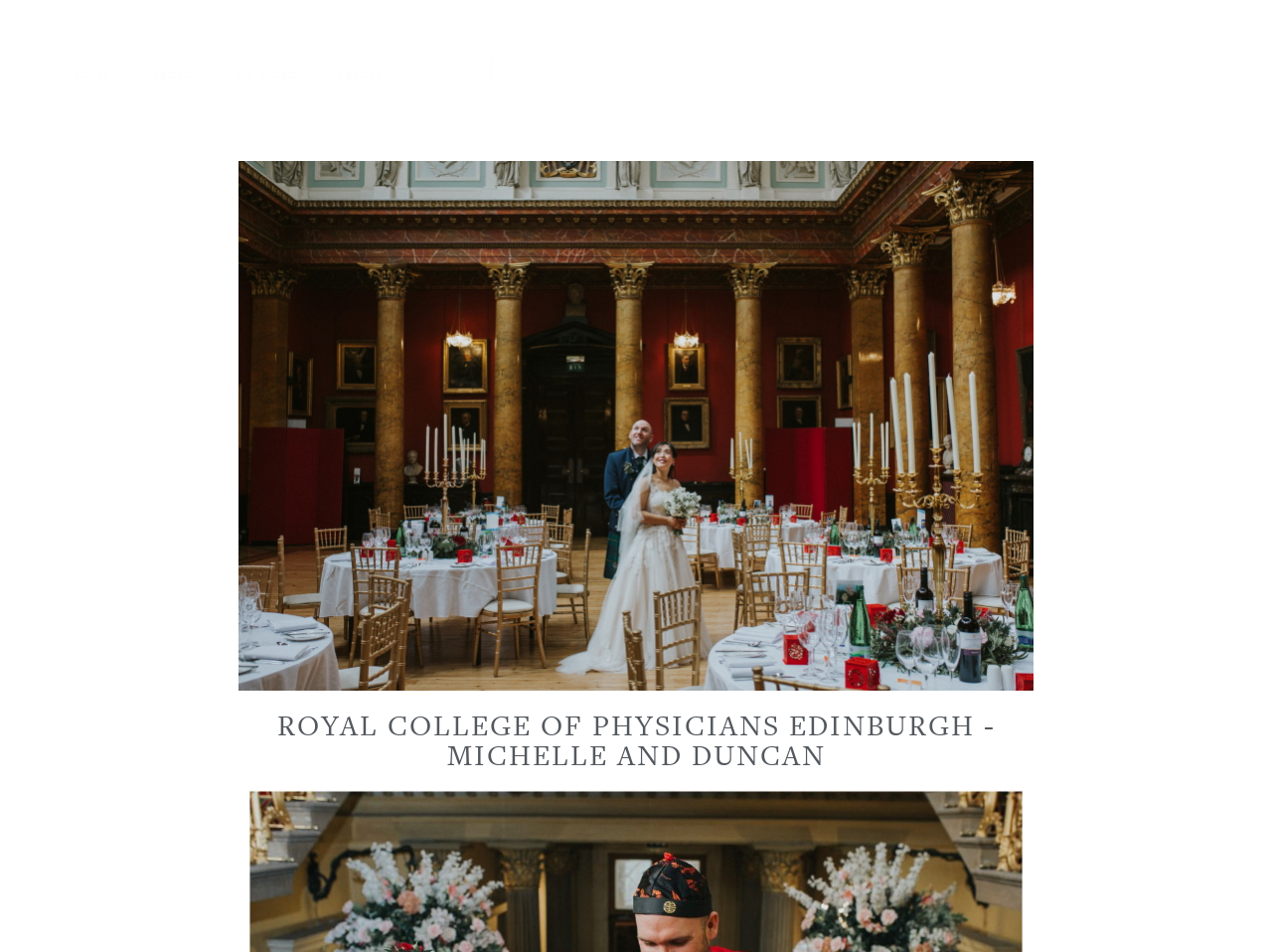Please pinpoint the bounding box coordinates for the region I should click to adhere to this instruction: "check testimonials".

[0.73, 0.045, 0.838, 0.114]